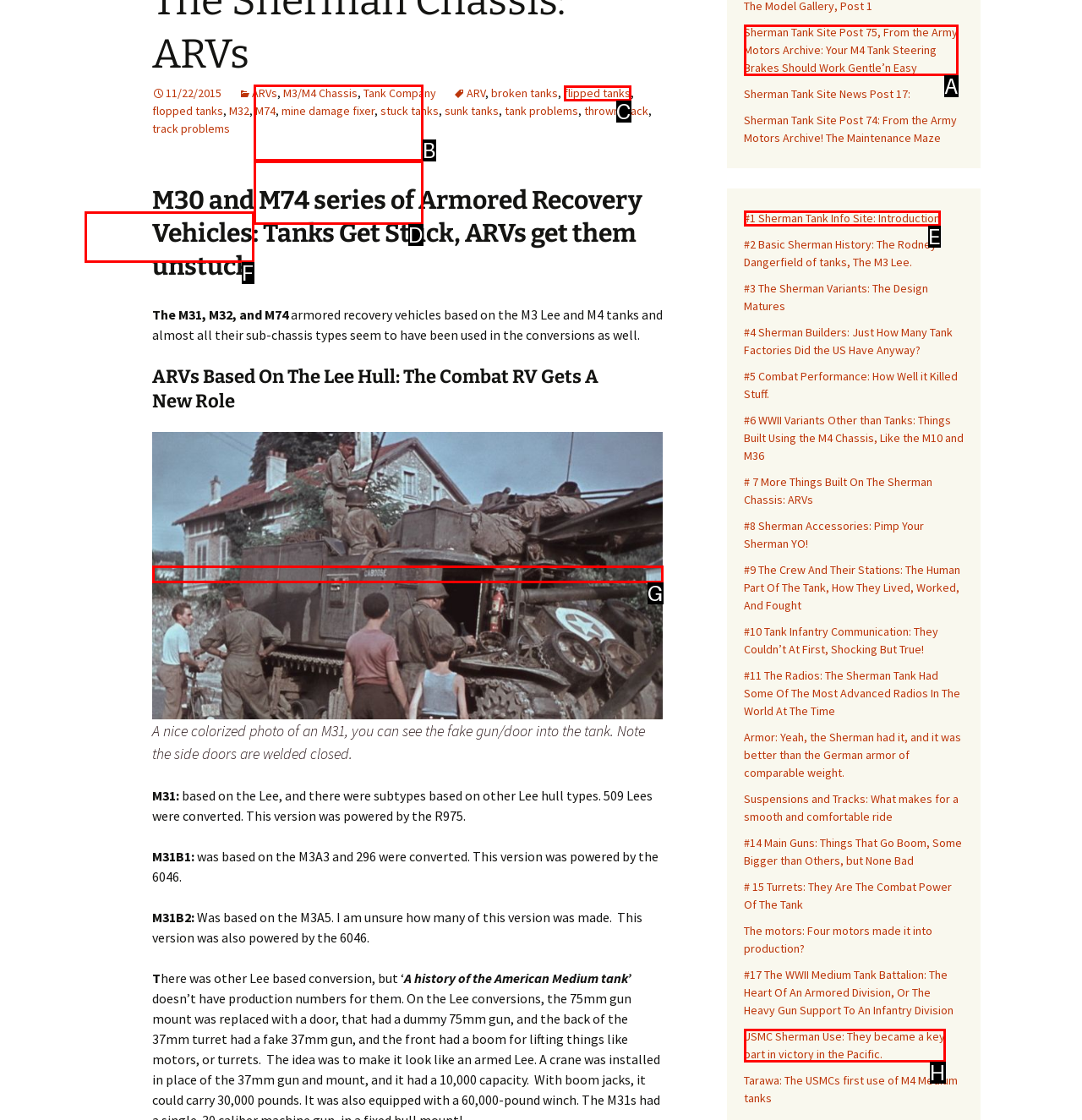Select the letter of the option that corresponds to: The Sherman Tank Glossary.
Provide the letter from the given options.

F